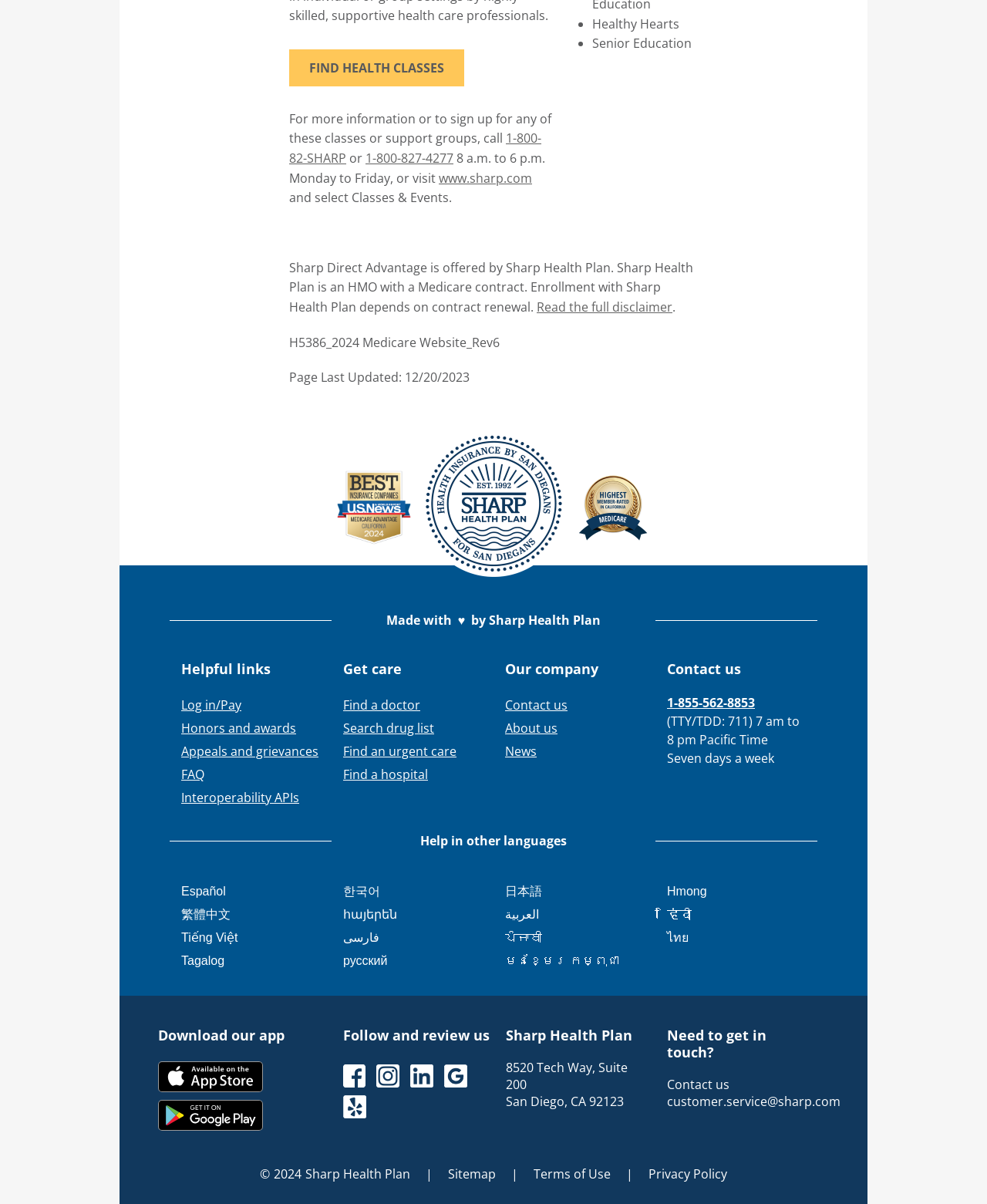Locate the UI element that matches the description 1-800-82-SHARP in the webpage screenshot. Return the bounding box coordinates in the format (top-left x, top-left y, bottom-right x, bottom-right y), with values ranging from 0 to 1.

[0.293, 0.108, 0.548, 0.138]